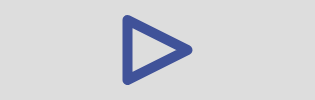What is the shape of the play button?
From the image, respond using a single word or phrase.

Triangular